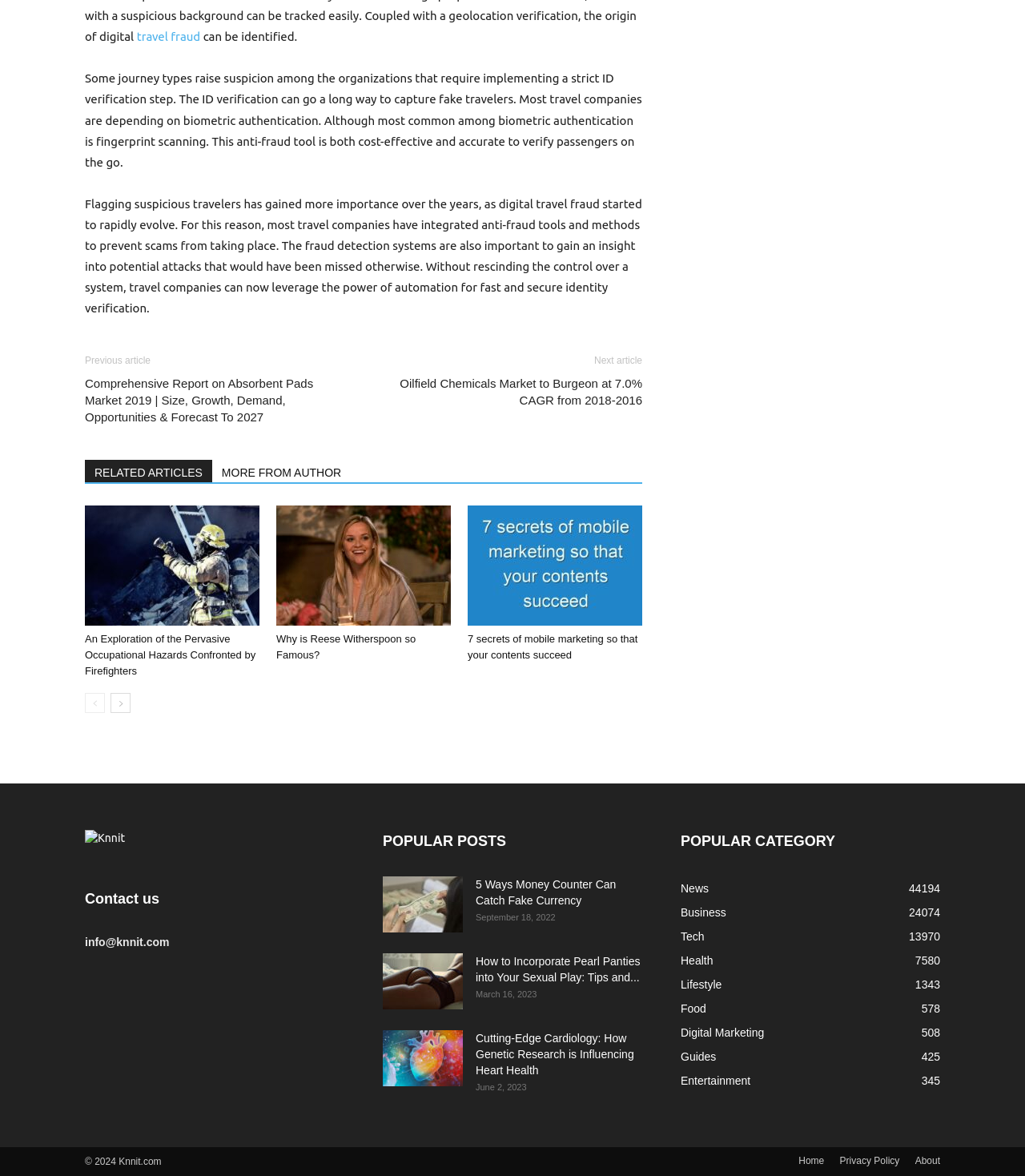Determine the bounding box for the described UI element: "web-software".

None